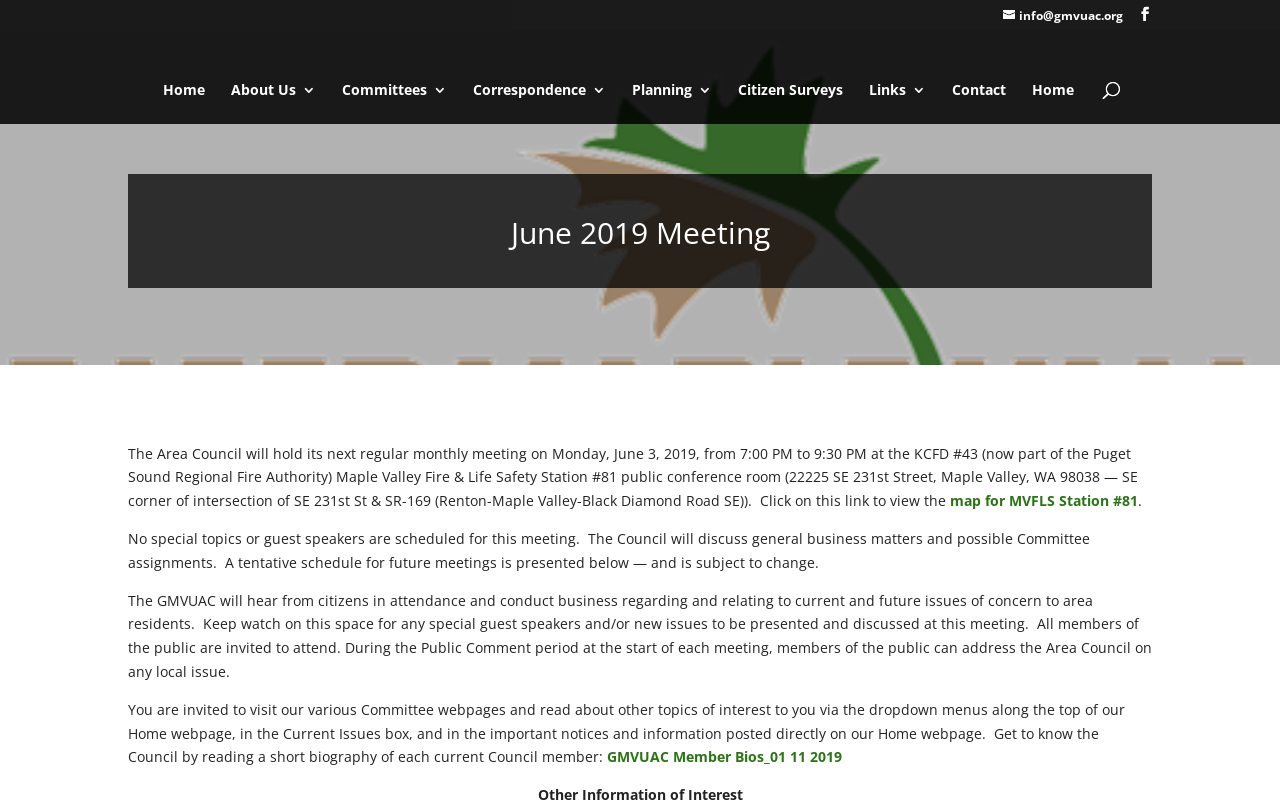Identify the bounding box coordinates of the region that should be clicked to execute the following instruction: "Contact the organization".

[0.743, 0.103, 0.786, 0.127]